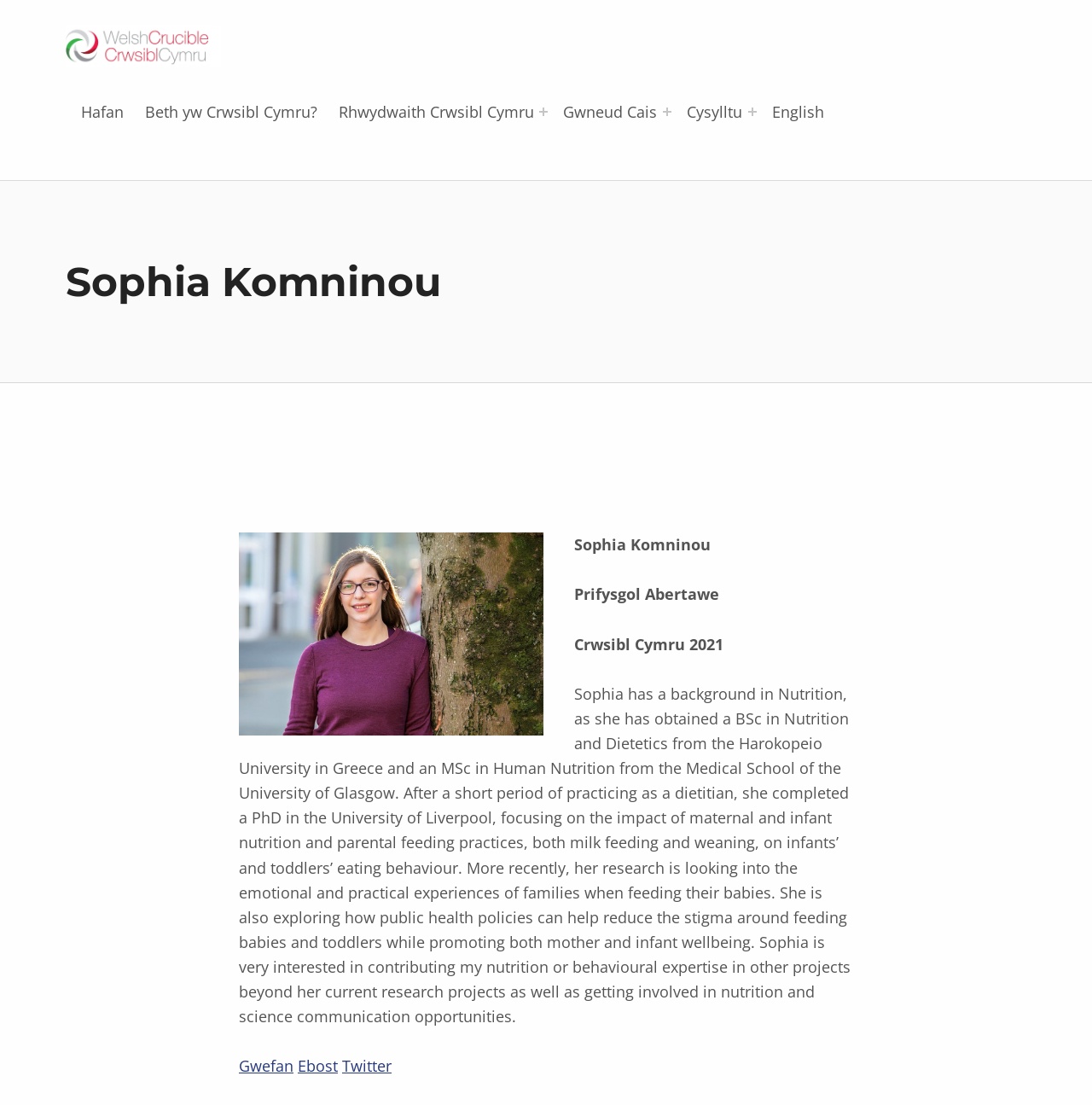Find the bounding box coordinates of the area to click in order to follow the instruction: "Read Sophia Komninou's biography".

[0.219, 0.618, 0.779, 0.929]